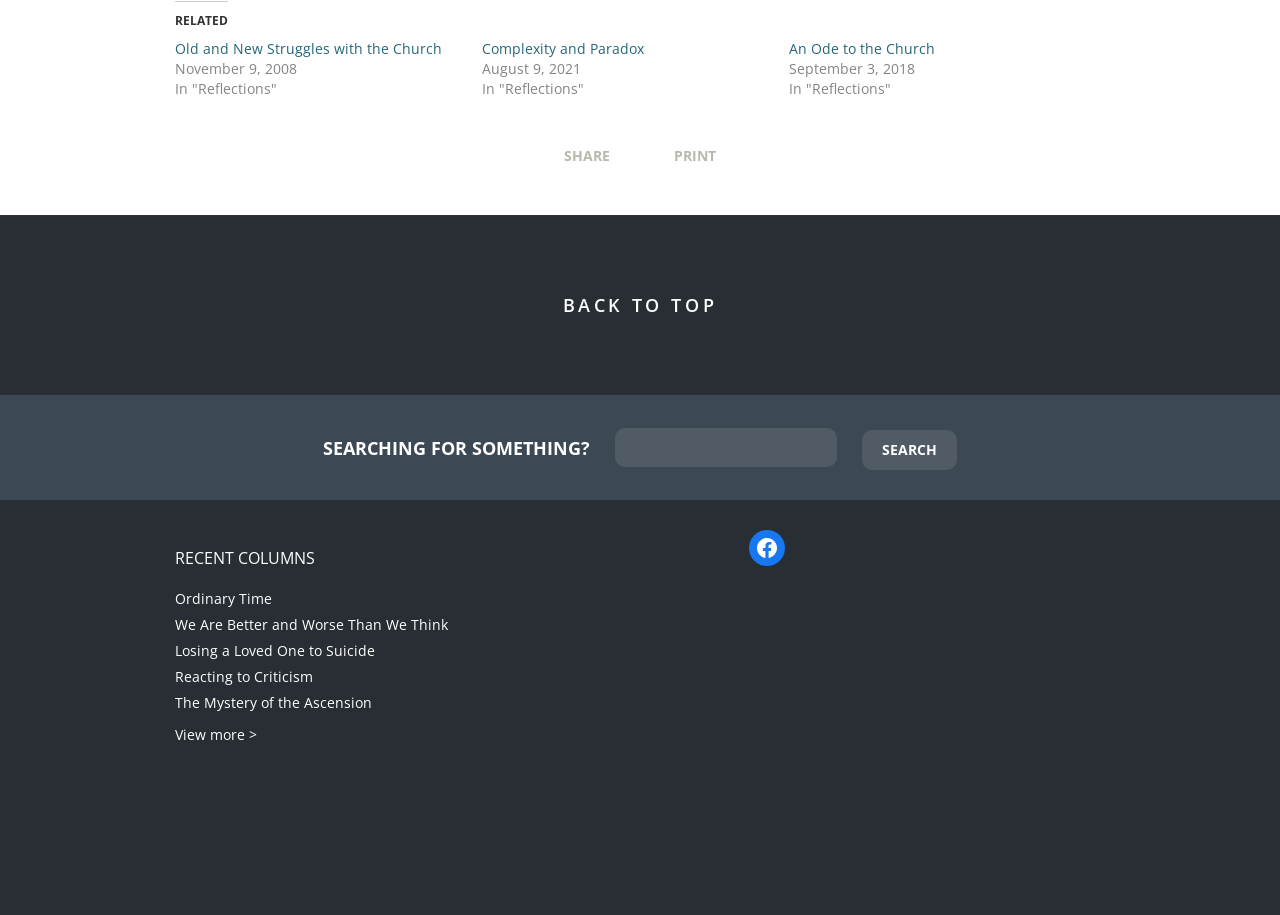What is the title of the first related link?
Give a one-word or short-phrase answer derived from the screenshot.

Old and New Struggles with the Church